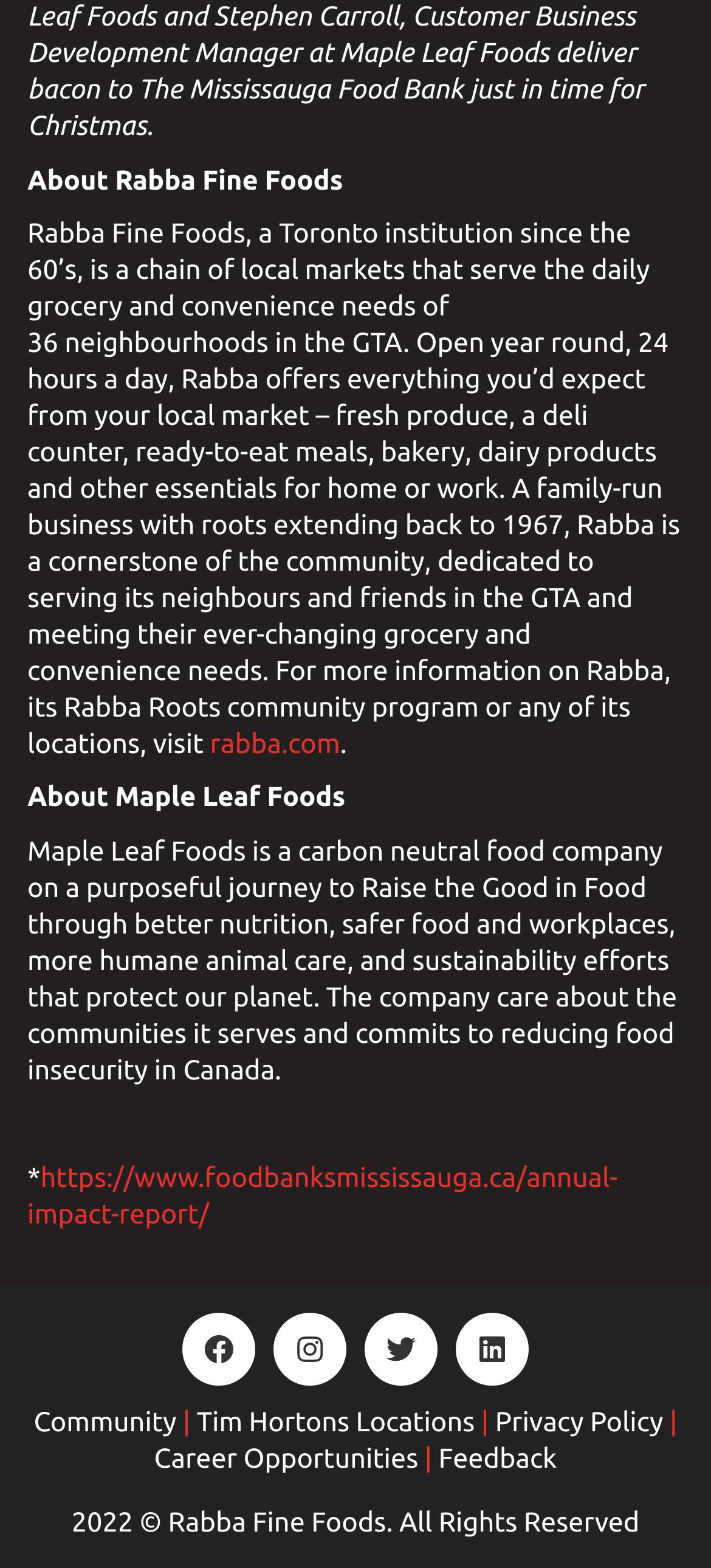Determine the bounding box coordinates of the clickable region to carry out the instruction: "Visit Rabba's website".

[0.295, 0.464, 0.478, 0.484]